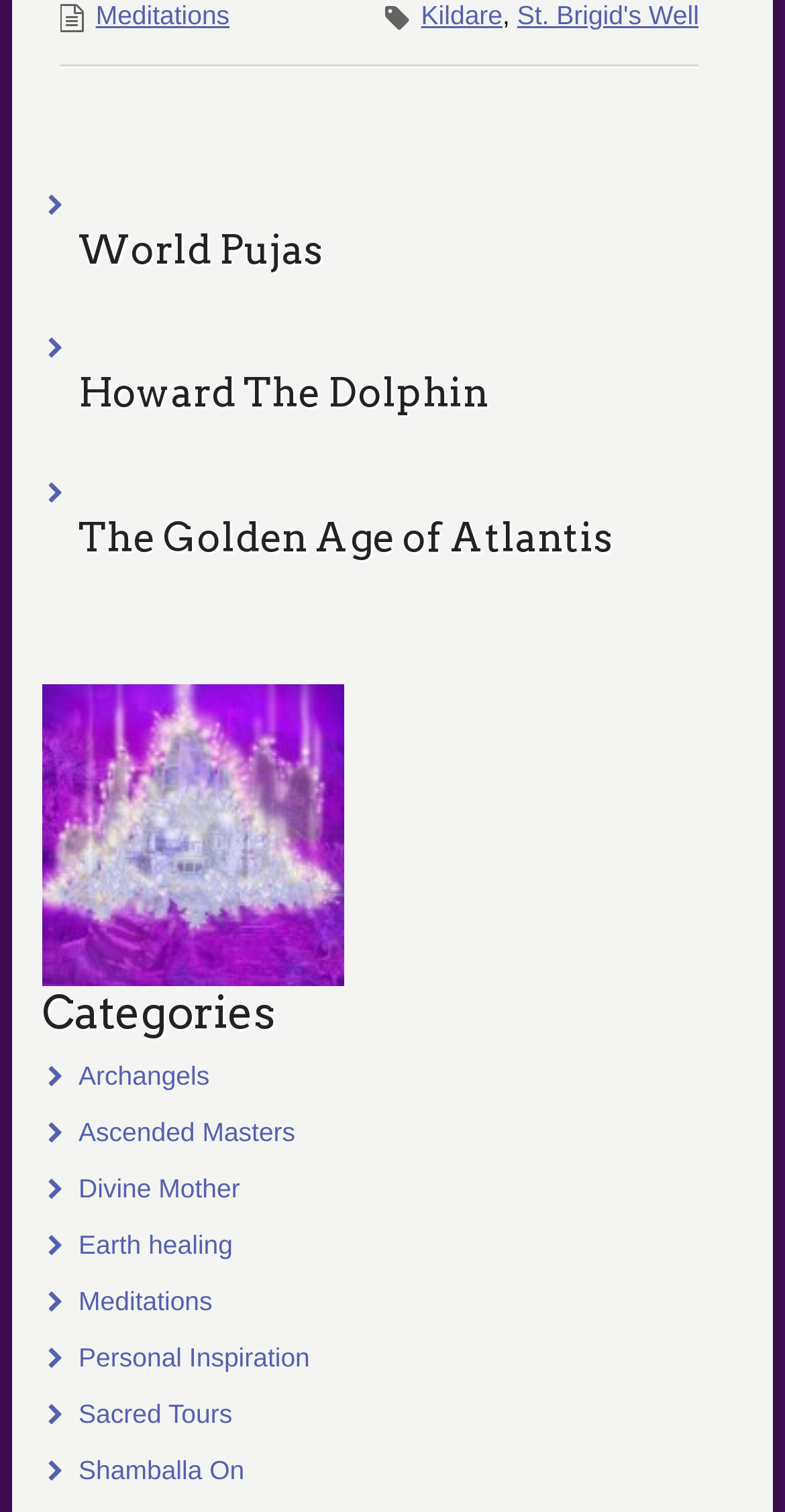Please specify the bounding box coordinates of the area that should be clicked to accomplish the following instruction: "click on World Pujas". The coordinates should consist of four float numbers between 0 and 1, i.e., [left, top, right, bottom].

[0.1, 0.15, 0.947, 0.182]